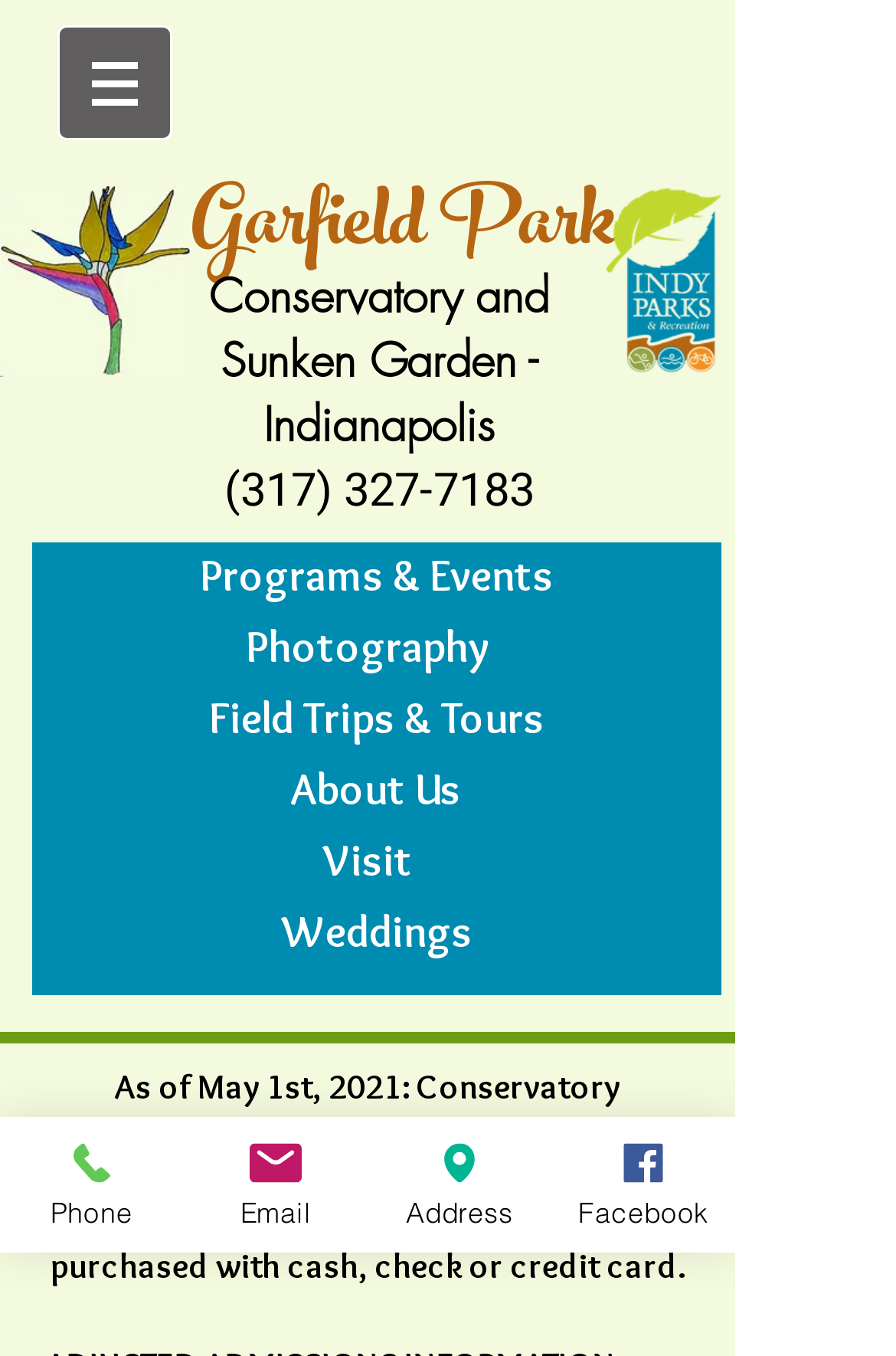Pinpoint the bounding box coordinates of the element you need to click to execute the following instruction: "Check the phone number". The bounding box should be represented by four float numbers between 0 and 1, in the format [left, top, right, bottom].

[0.0, 0.824, 0.205, 0.924]